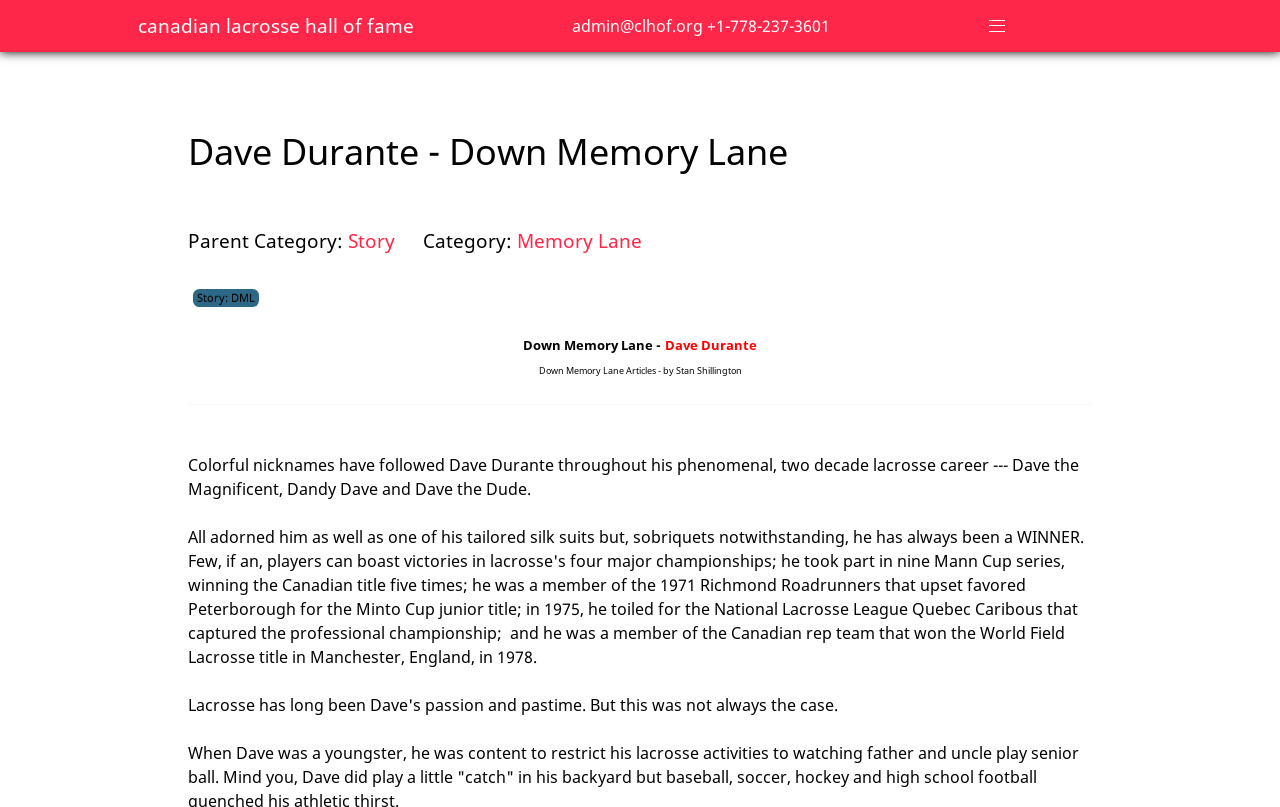What is the category of the story? Analyze the screenshot and reply with just one word or a short phrase.

Memory Lane